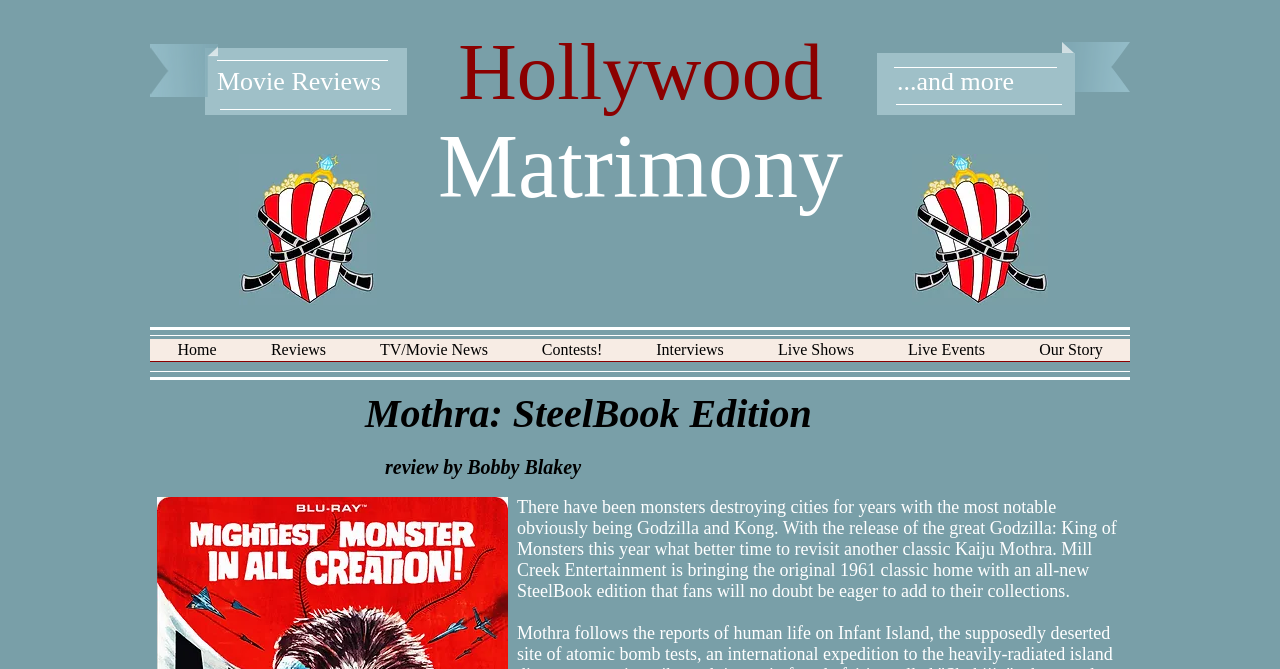Identify the bounding box of the UI element described as follows: "Our Story". Provide the coordinates as four float numbers in the range of 0 to 1 [left, top, right, bottom].

[0.791, 0.507, 0.883, 0.559]